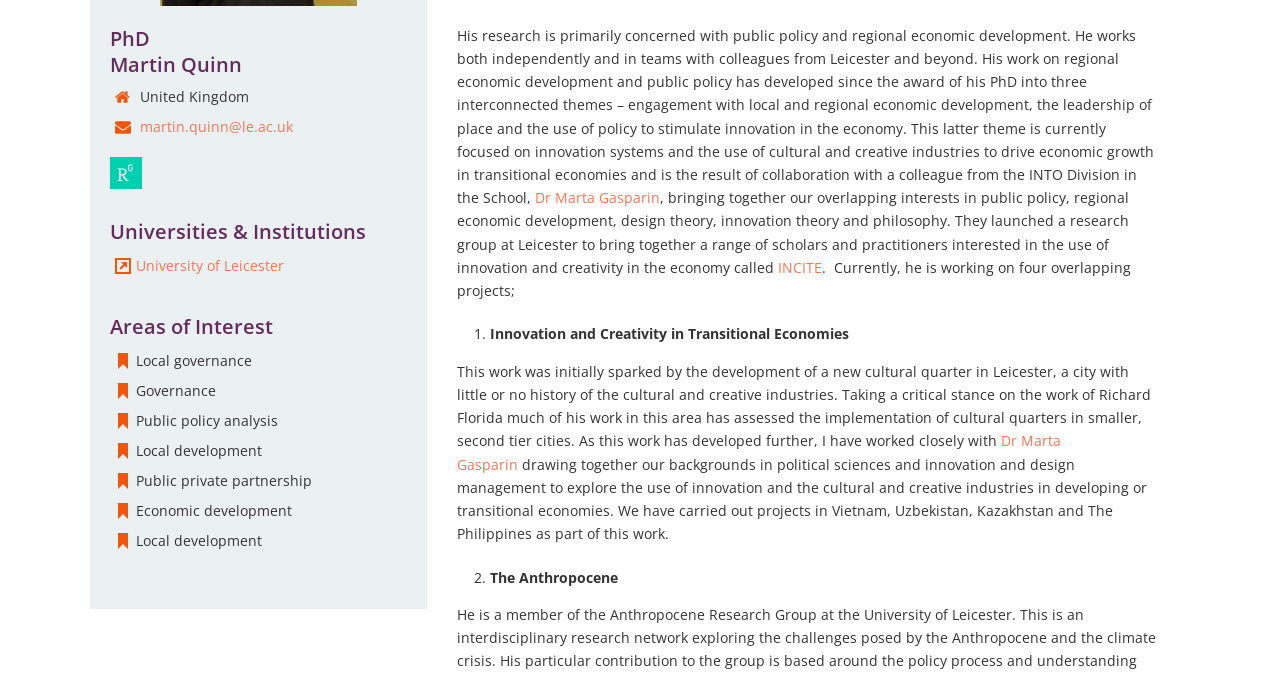Provide the bounding box coordinates of the UI element this sentence describes: "Dr Marta Gasparin".

[0.357, 0.64, 0.829, 0.703]